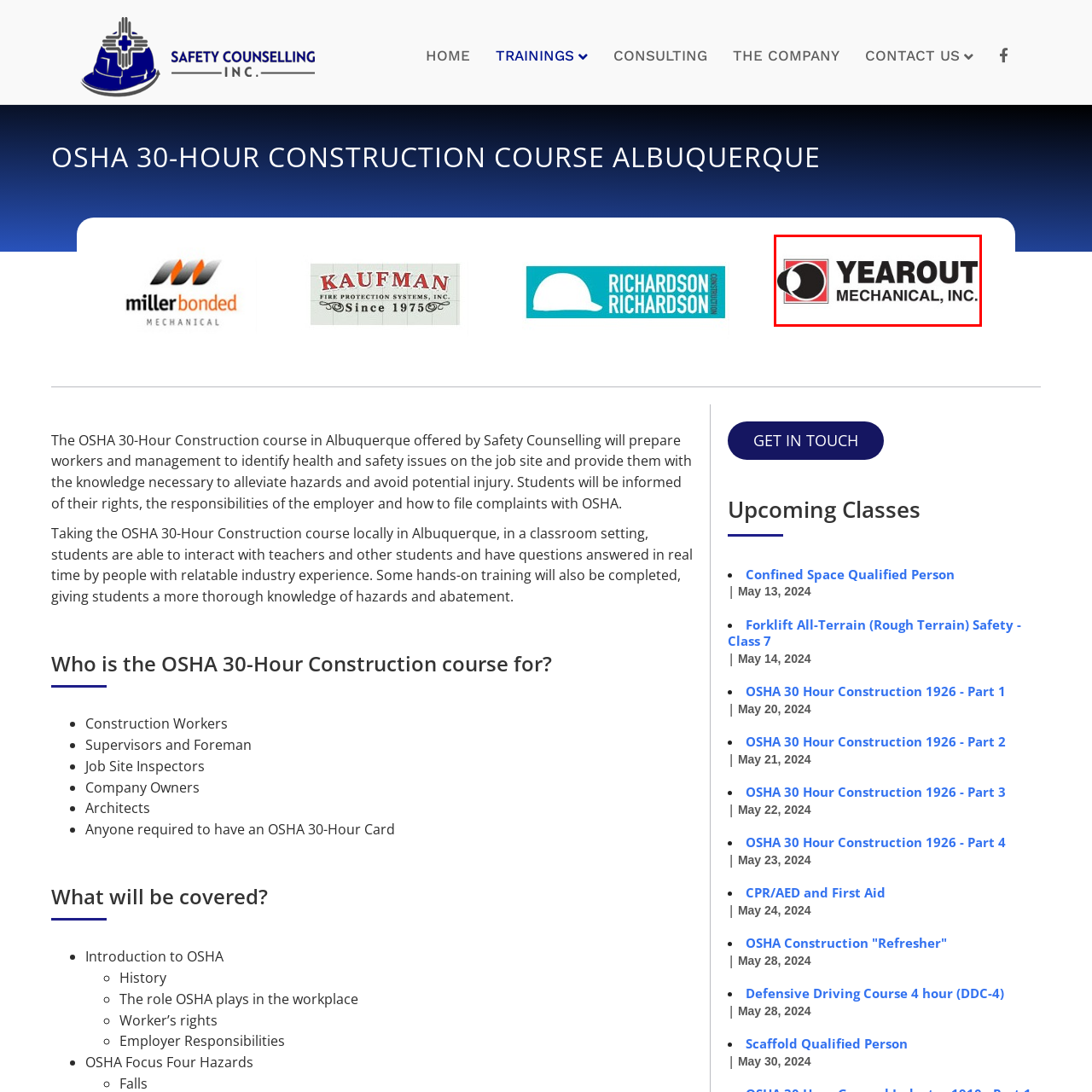What is the context in which the logo appears? Check the image surrounded by the red bounding box and reply with a single word or a short phrase.

OSHA 30-Hour Construction Course webpage